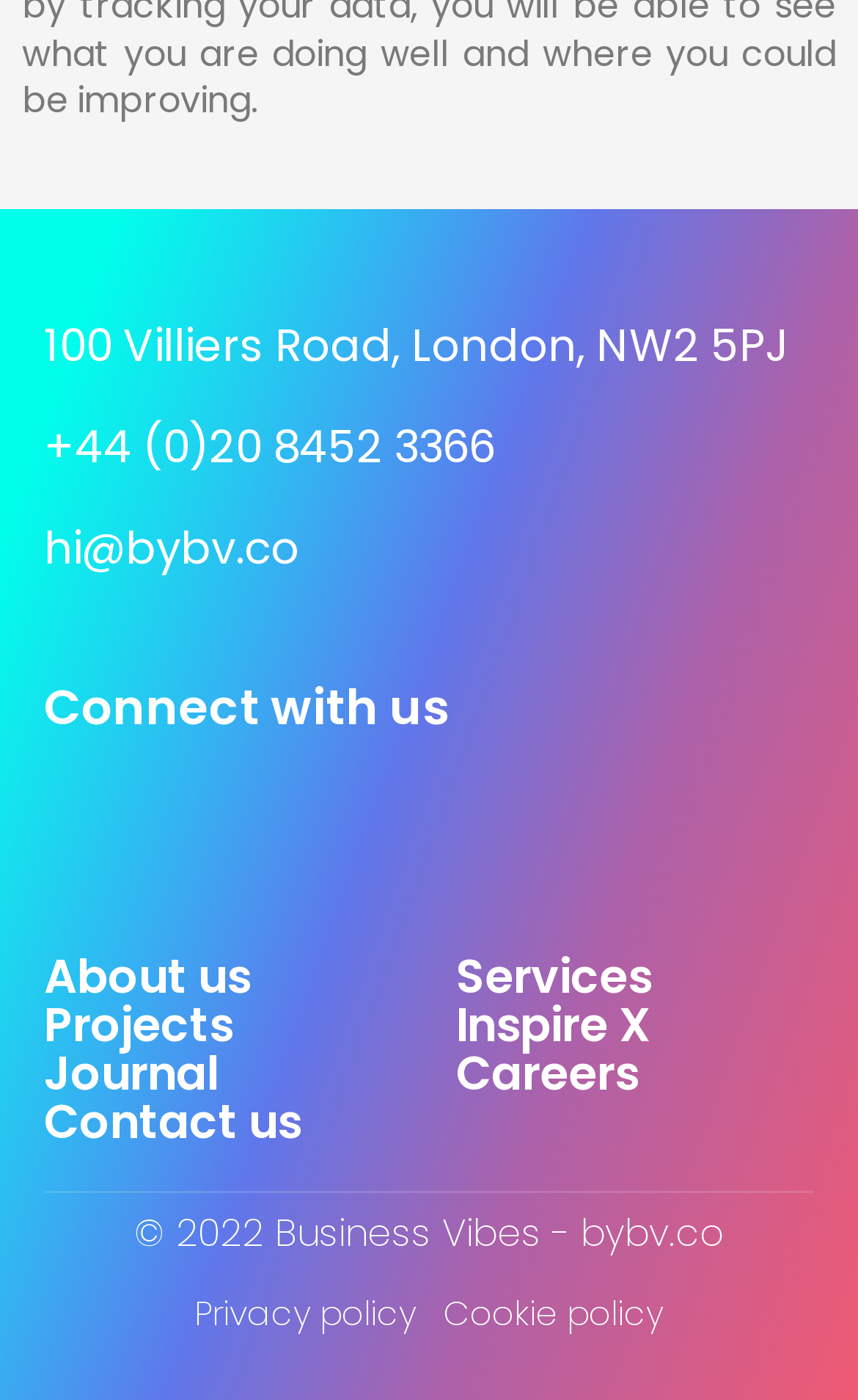Determine the bounding box coordinates of the region that needs to be clicked to achieve the task: "Send an email".

[0.051, 0.37, 0.349, 0.414]